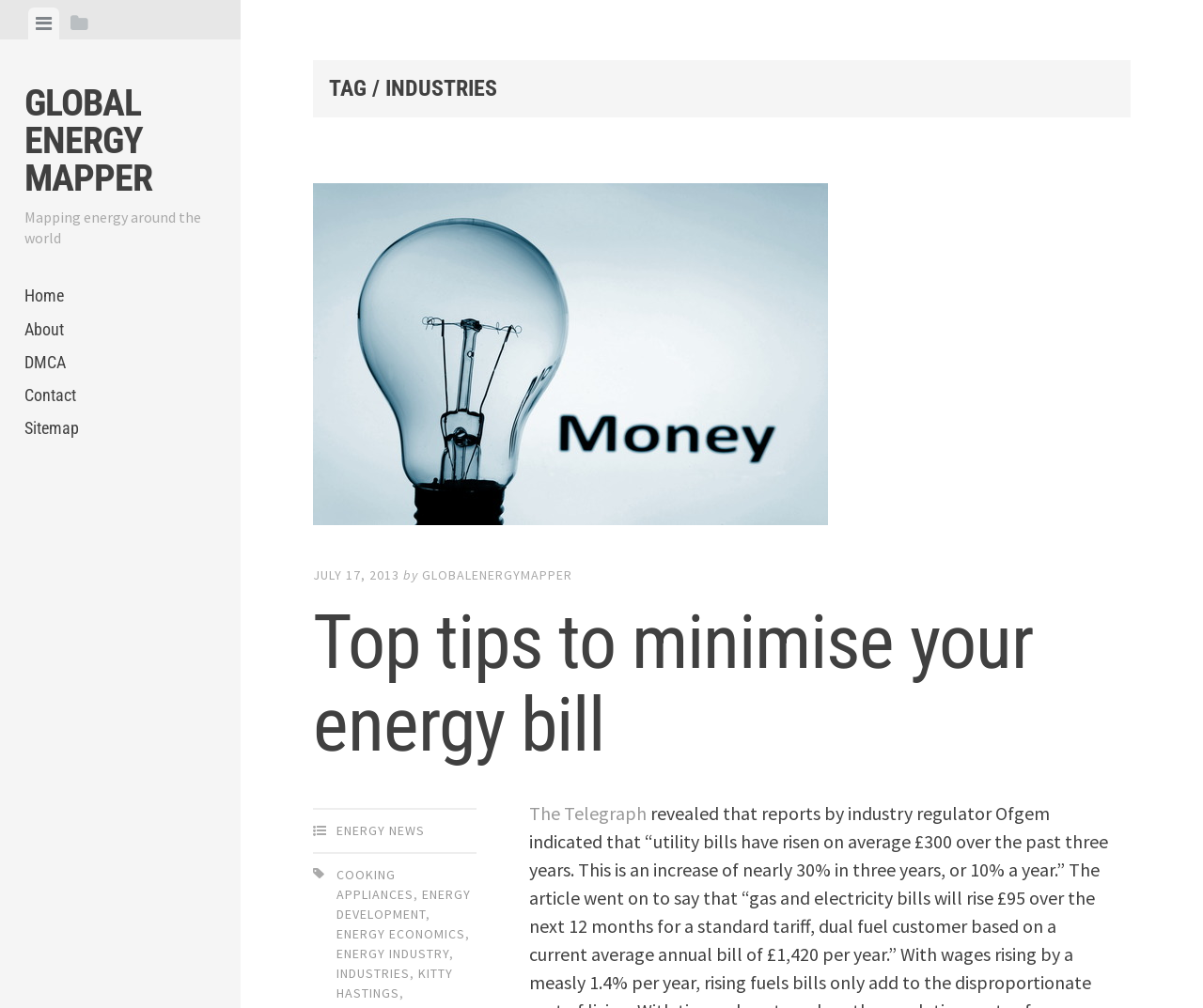Determine the bounding box coordinates of the clickable region to execute the instruction: "Click the 'CHARGE ME UP' button". The coordinates should be four float numbers between 0 and 1, denoted as [left, top, right, bottom].

None